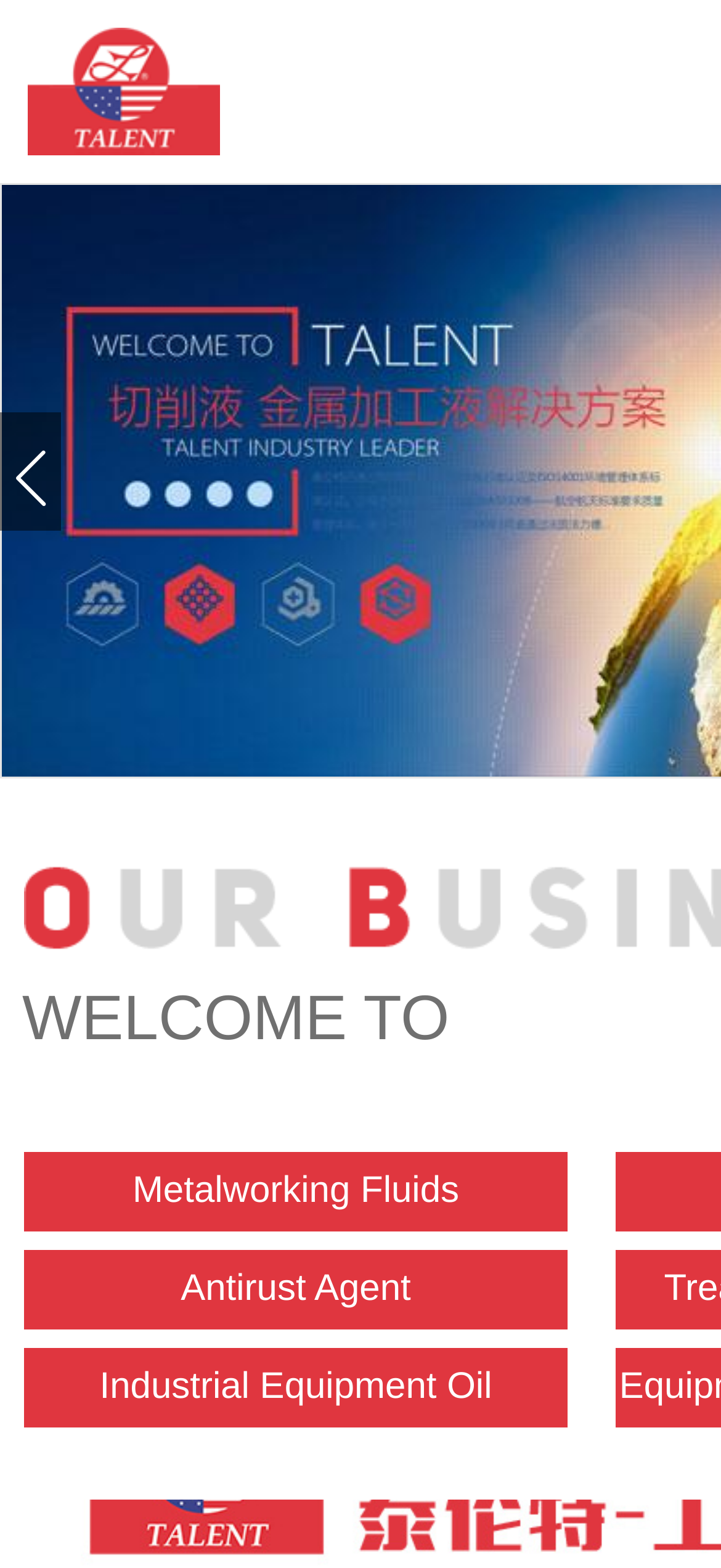Locate the bounding box coordinates for the element described below: "Antirust Agent". The coordinates must be four float values between 0 and 1, formatted as [left, top, right, bottom].

[0.251, 0.808, 0.57, 0.834]